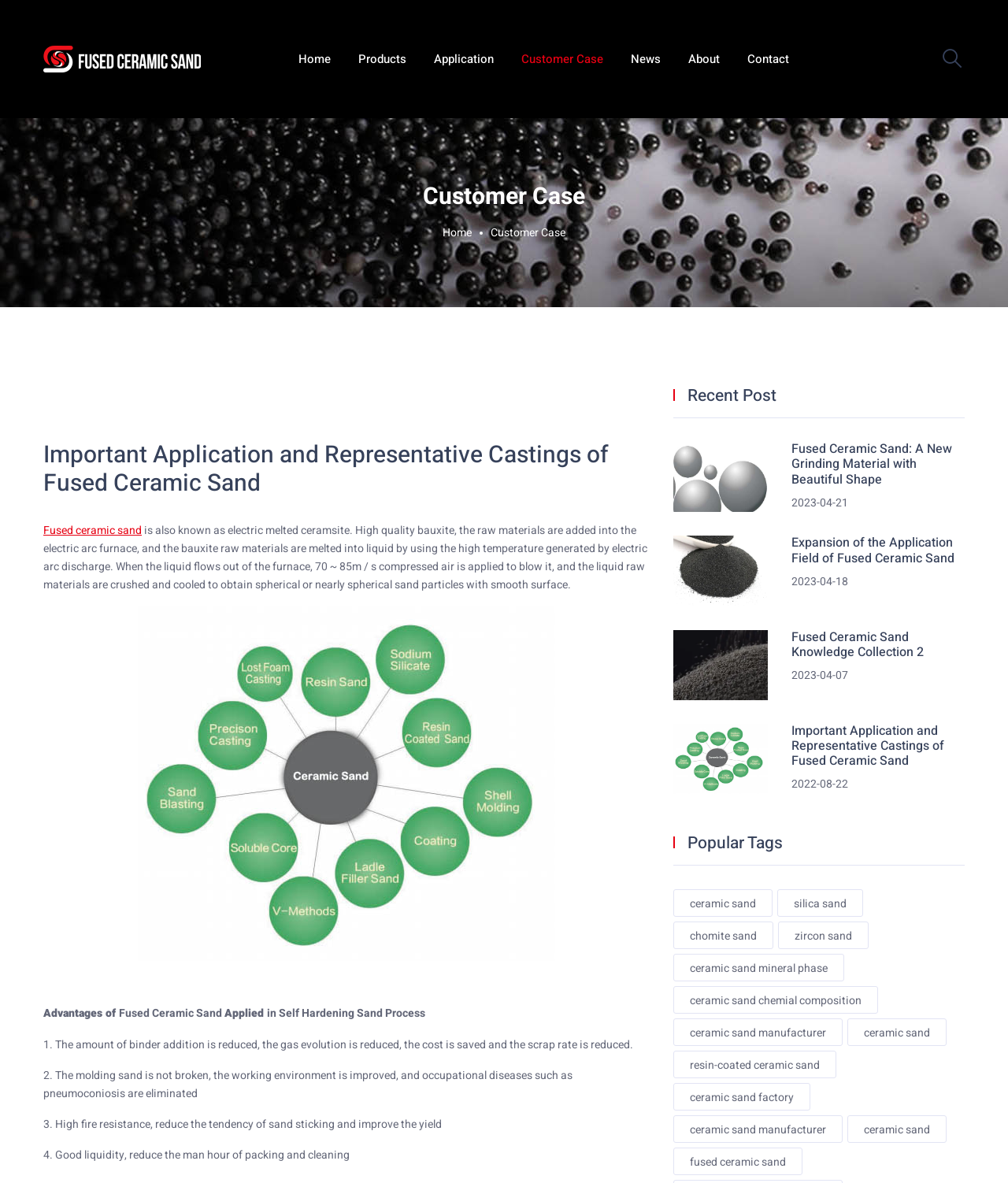Identify the bounding box coordinates of the region I need to click to complete this instruction: "View the 'Fused Ceramic Sand: A New Grinding Material with Beautiful Shape' post".

[0.668, 0.374, 0.762, 0.433]